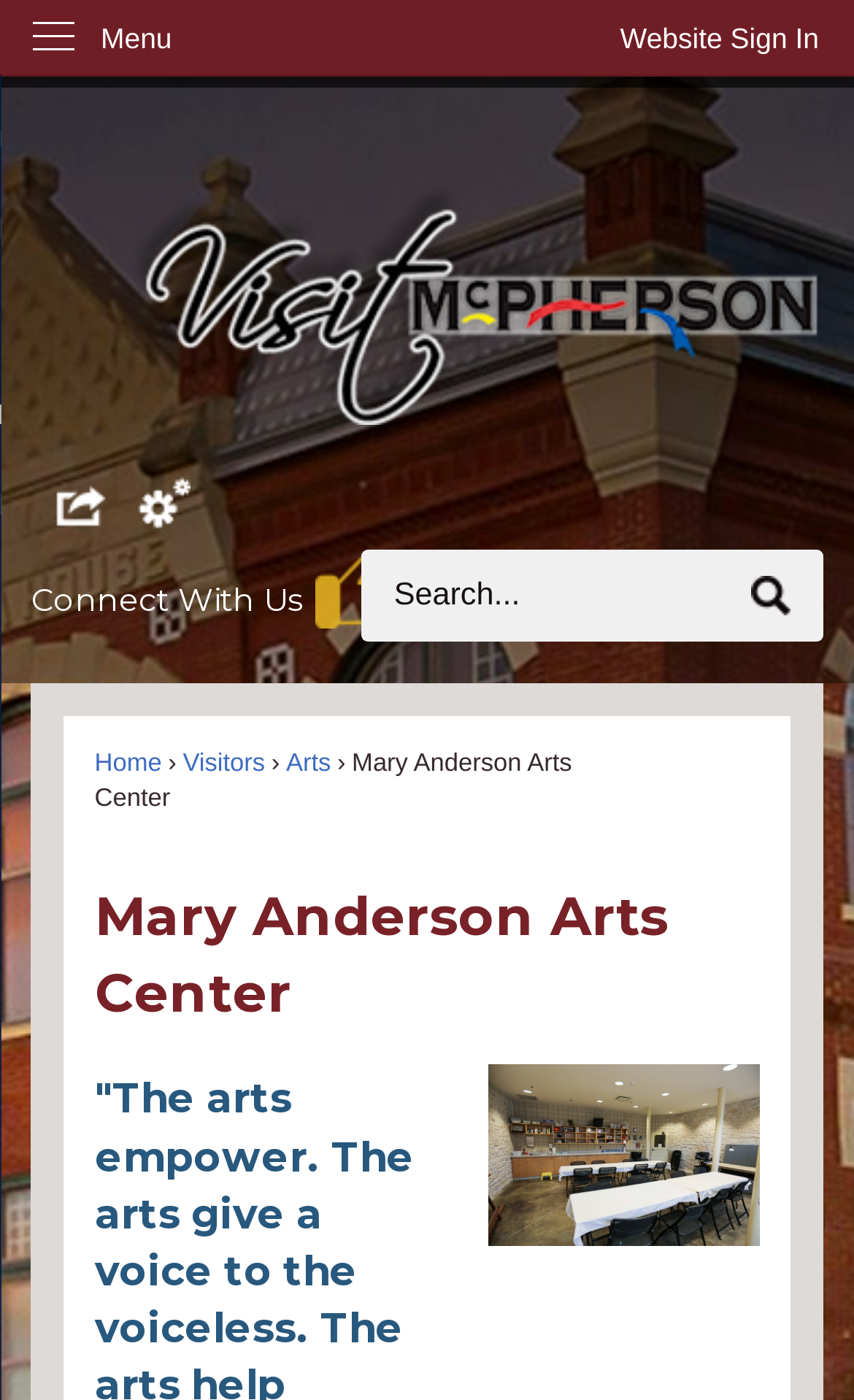Locate the bounding box coordinates of the area that needs to be clicked to fulfill the following instruction: "Click to go home". The coordinates should be in the format of four float numbers between 0 and 1, namely [left, top, right, bottom].

[0.148, 0.063, 0.963, 0.304]